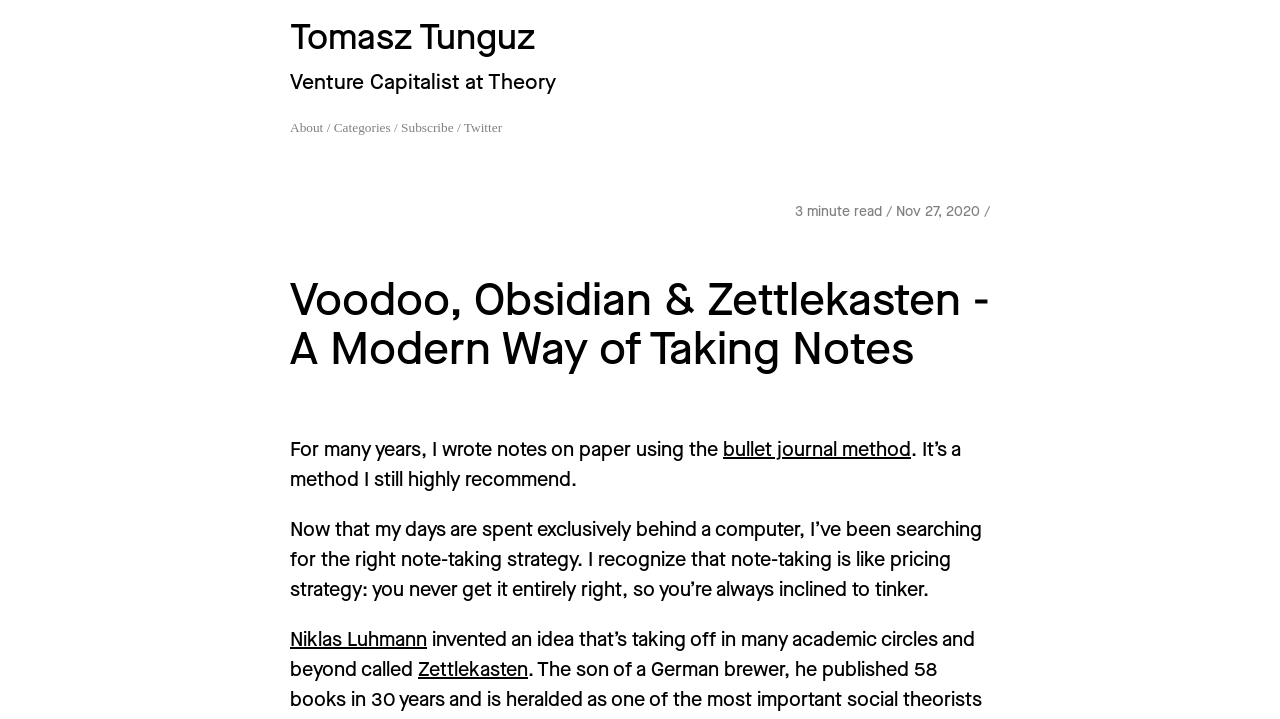Determine the coordinates of the bounding box that should be clicked to complete the instruction: "read more about the bullet journal method". The coordinates should be represented by four float numbers between 0 and 1: [left, top, right, bottom].

[0.565, 0.606, 0.712, 0.643]